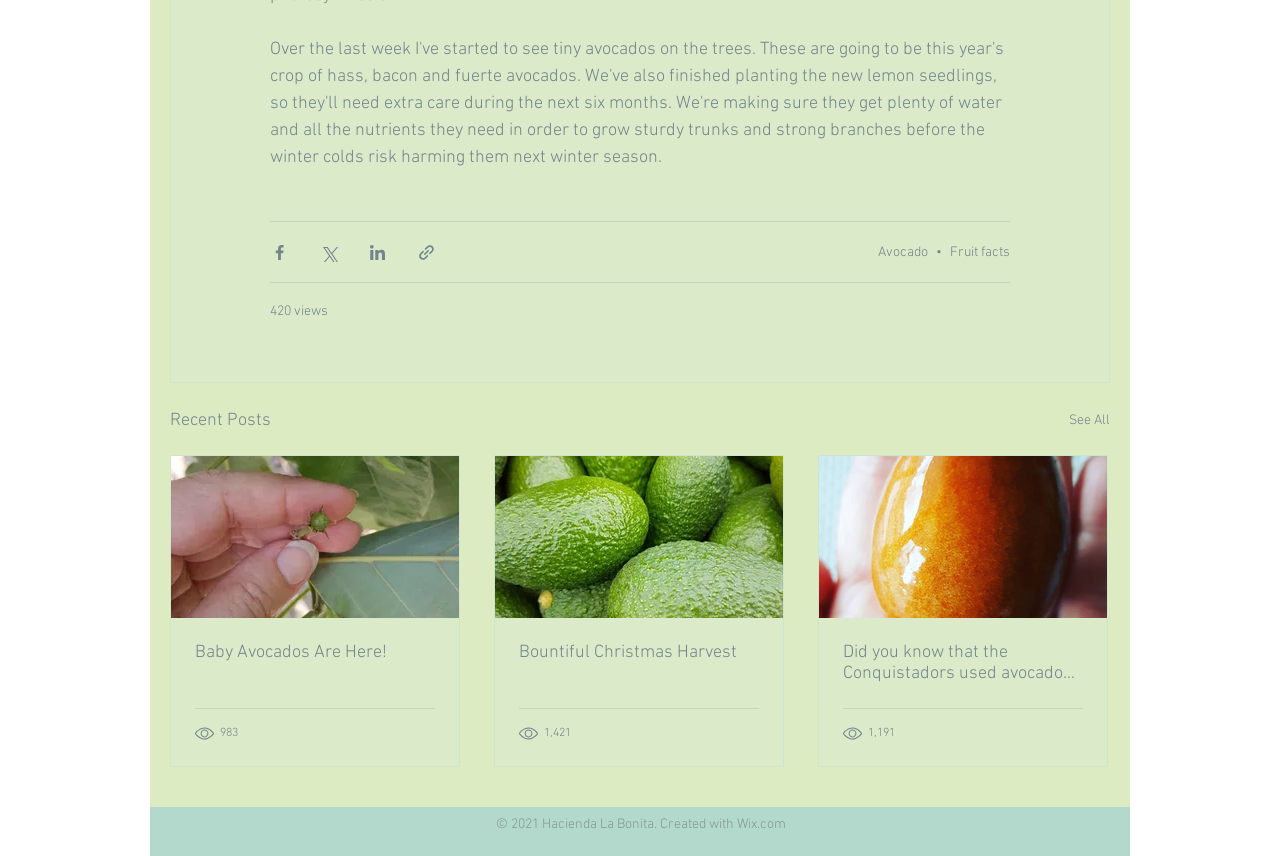Determine the bounding box coordinates of the element's region needed to click to follow the instruction: "Read Baby Avocados Are Here!". Provide these coordinates as four float numbers between 0 and 1, formatted as [left, top, right, bottom].

[0.152, 0.75, 0.34, 0.775]